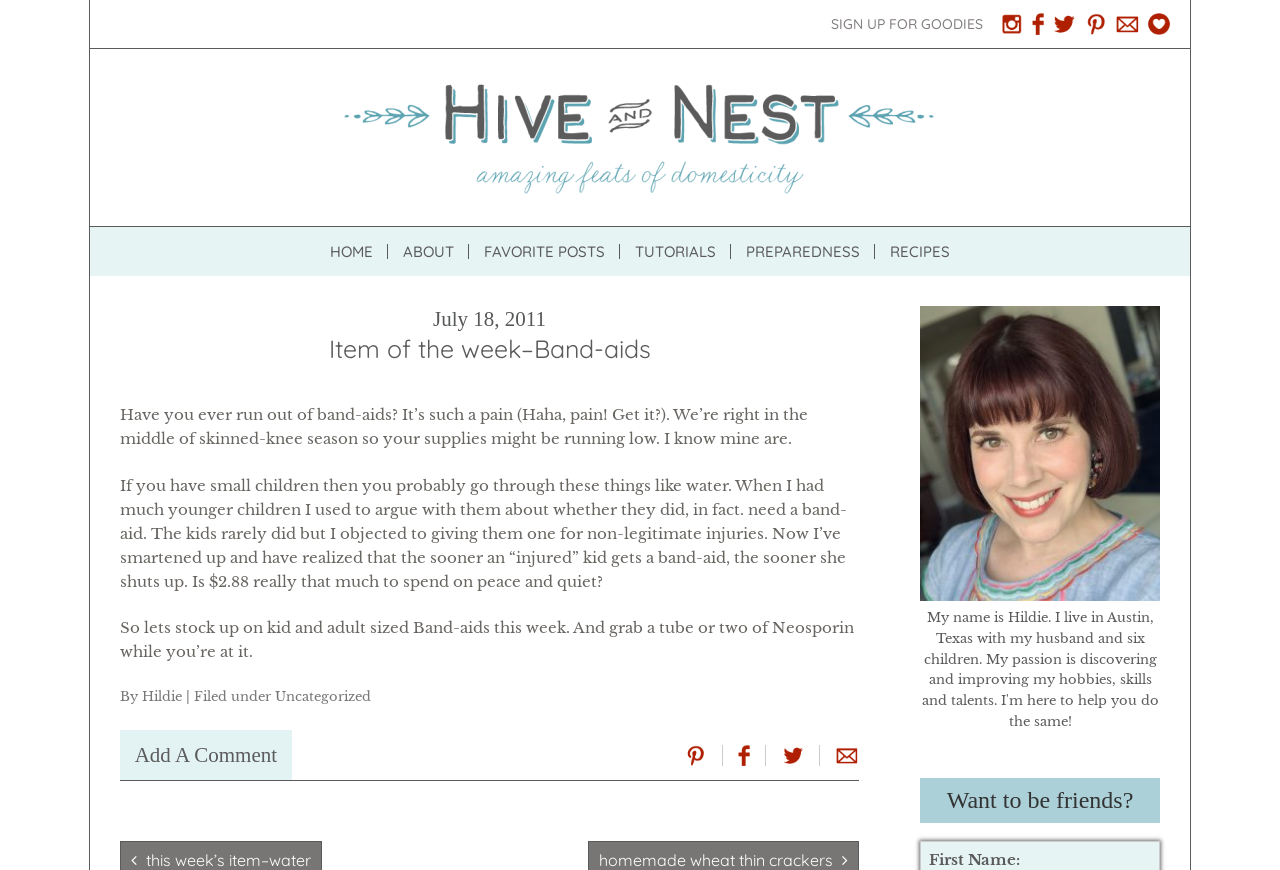Give a one-word or short phrase answer to this question: 
Who is the author of the article?

Hildie